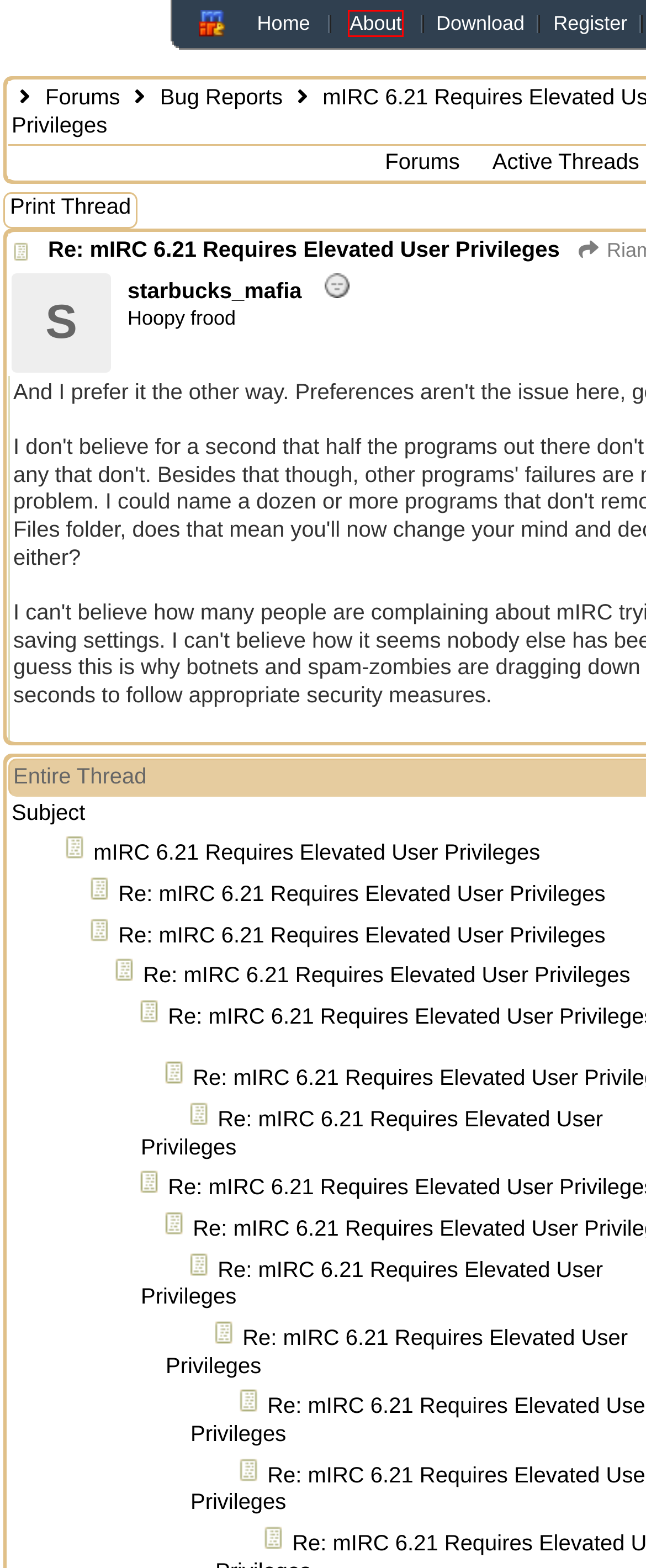You are given a screenshot of a webpage within which there is a red rectangle bounding box. Please choose the best webpage description that matches the new webpage after clicking the selected element in the bounding box. Here are the options:
A. mIRC: Help Resources
B. mIRC: Register mIRC
C. Forum Member Login - mIRC Discussion Forums
D. mIRC: Contact Us
E. mIRC: Download mIRC
F. mIRC: About mIRC
G. mIRC: Internet Relay Chat client
H. Forums - mIRC Discussion Forums

F